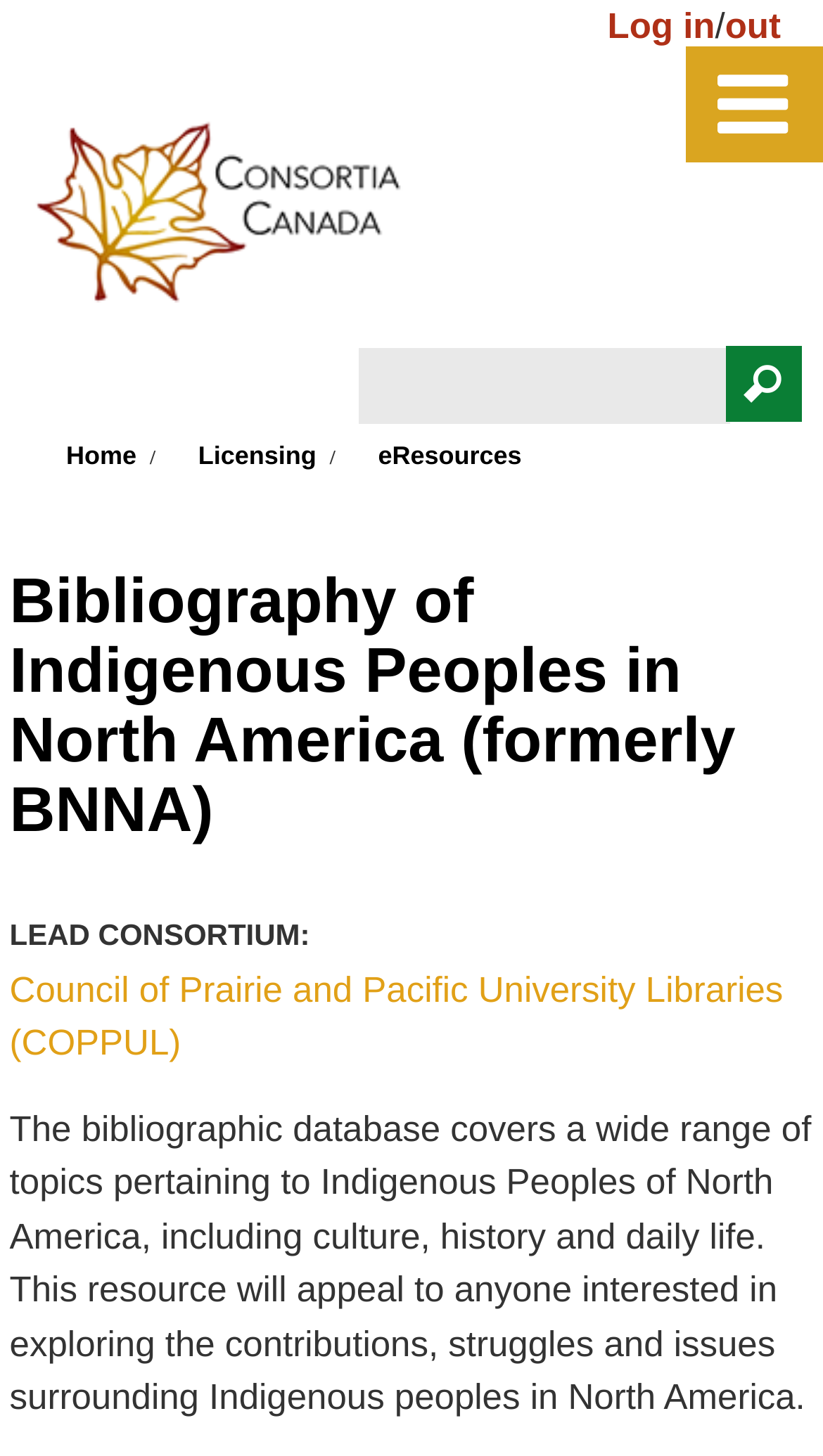Identify the bounding box coordinates of the specific part of the webpage to click to complete this instruction: "read about Hamburger Sommerdom".

None